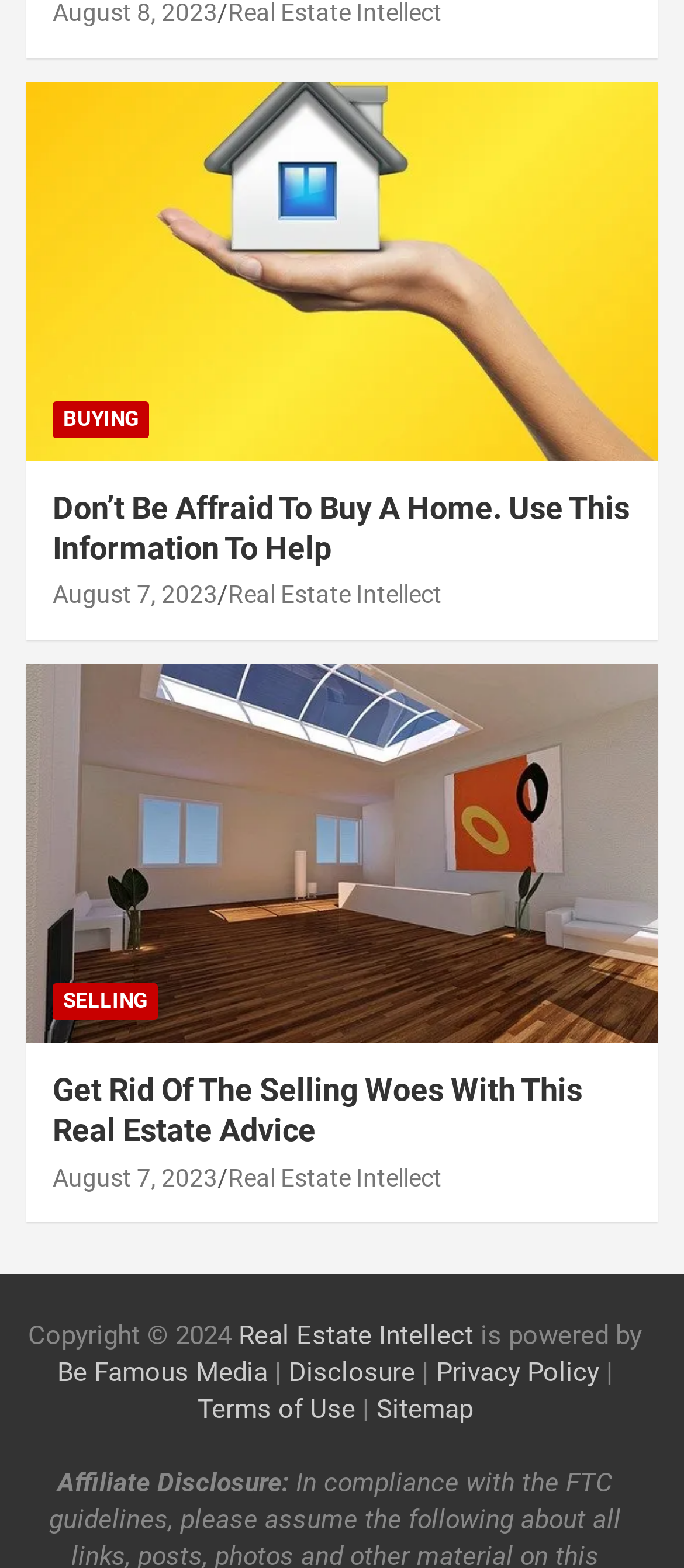What is the date of the latest article?
Please provide a comprehensive answer based on the information in the image.

I found the date of the latest article by looking at the links with the date format, and the latest one is 'August 7, 2023' which appears twice on the webpage.